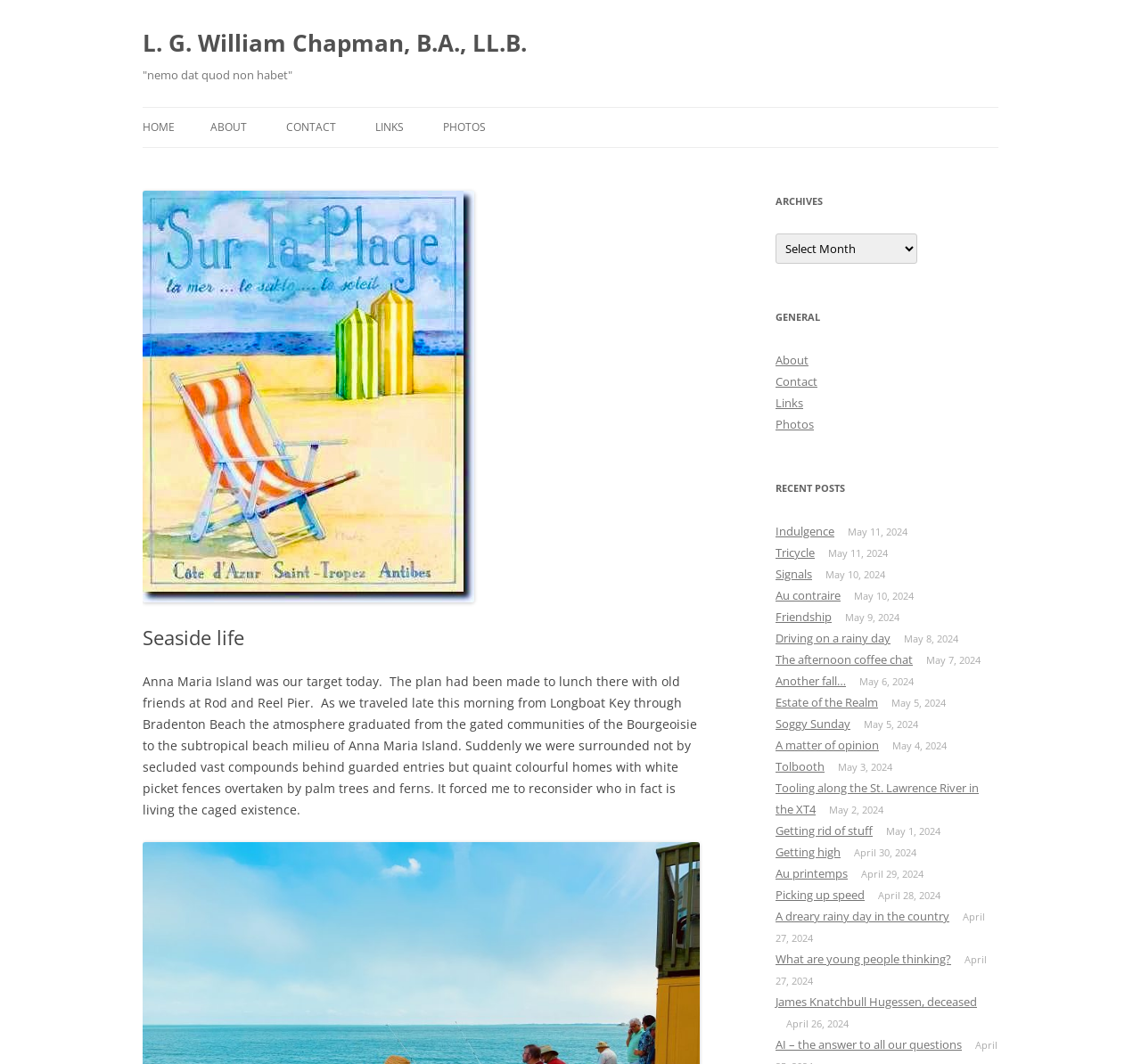What is the date of the oldest post?
Answer the question in as much detail as possible.

The oldest post can be found at the bottom of the RECENT POSTS section, which is located on the right side of the webpage. The date of the oldest post is 'April 26, 2024', which is associated with the link 'James Knatchbull Hugessen, deceased'.